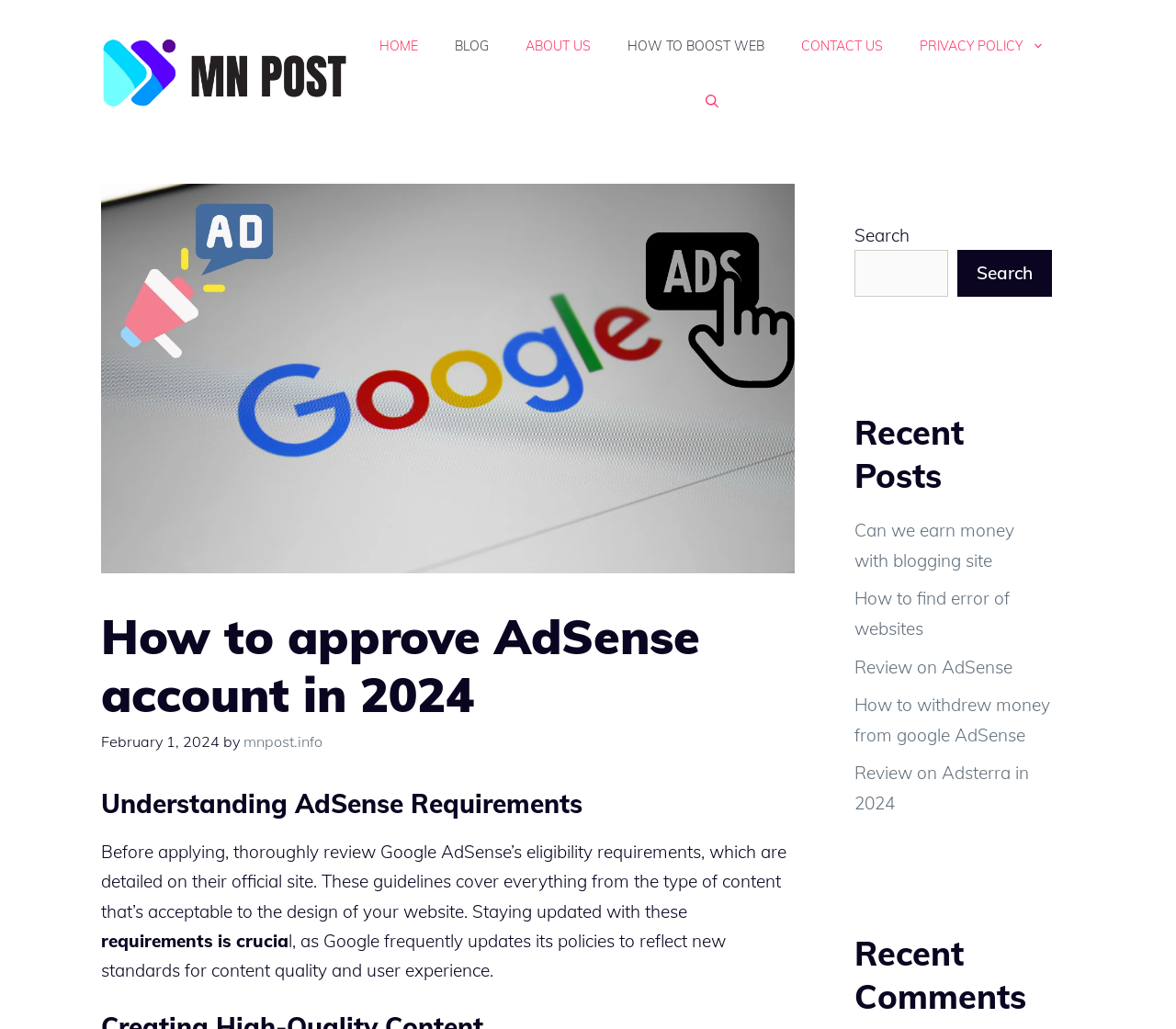Based on the element description: "Home", identify the bounding box coordinates for this UI element. The coordinates must be four float numbers between 0 and 1, listed as [left, top, right, bottom].

[0.307, 0.018, 0.371, 0.071]